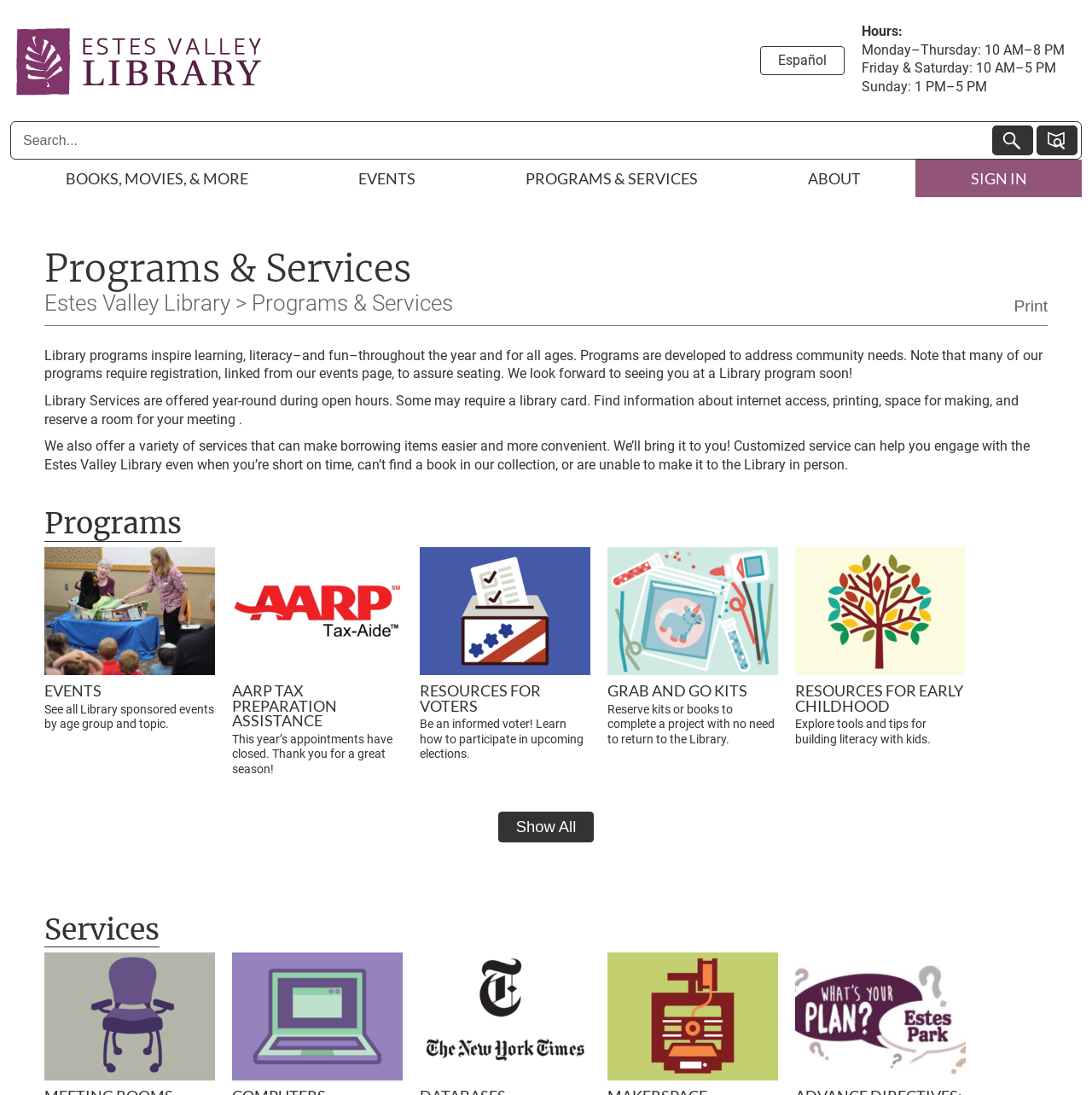Refer to the screenshot and give an in-depth answer to this question: What is the name of the tax preparation assistance program?

I found the name of the tax preparation assistance program by looking at the section titled 'Programs'. One of the programs listed is the 'AARP Tax Preparation Assistance' program, which provides tax preparation assistance to users.